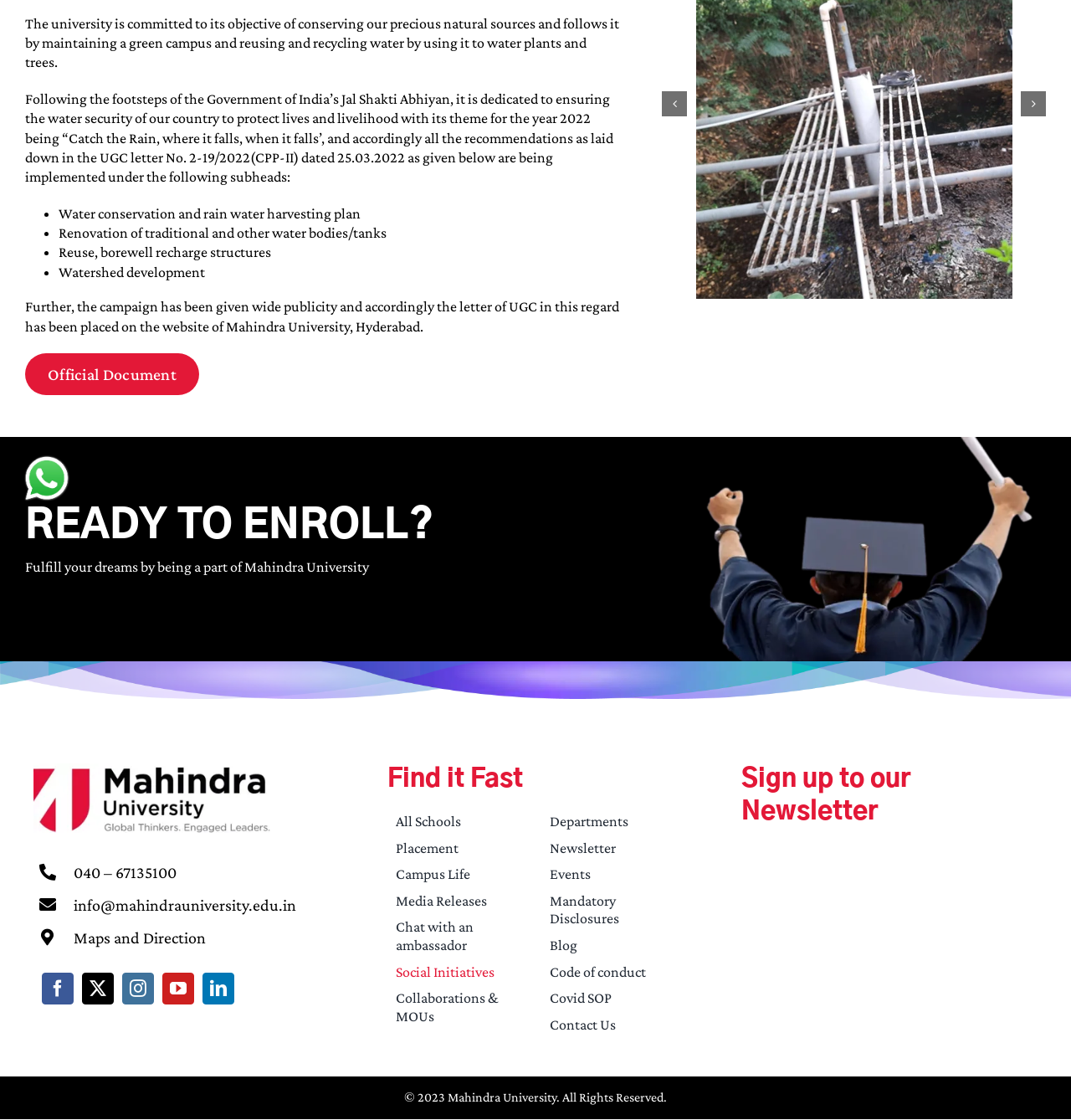Identify the bounding box for the UI element described as: "info@mahindrauniversity.edu.in". Ensure the coordinates are four float numbers between 0 and 1, formatted as [left, top, right, bottom].

[0.069, 0.8, 0.277, 0.816]